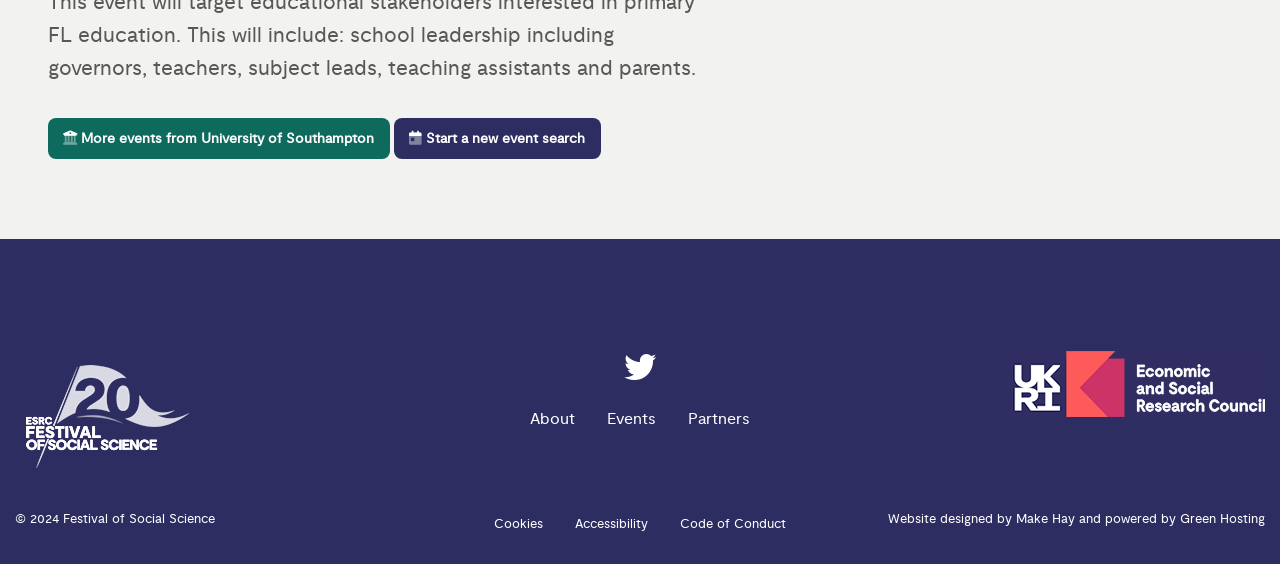What is the logo above the 'More events from University of Southampton' link?
Respond with a short answer, either a single word or a phrase, based on the image.

Festival of Social Science Logo